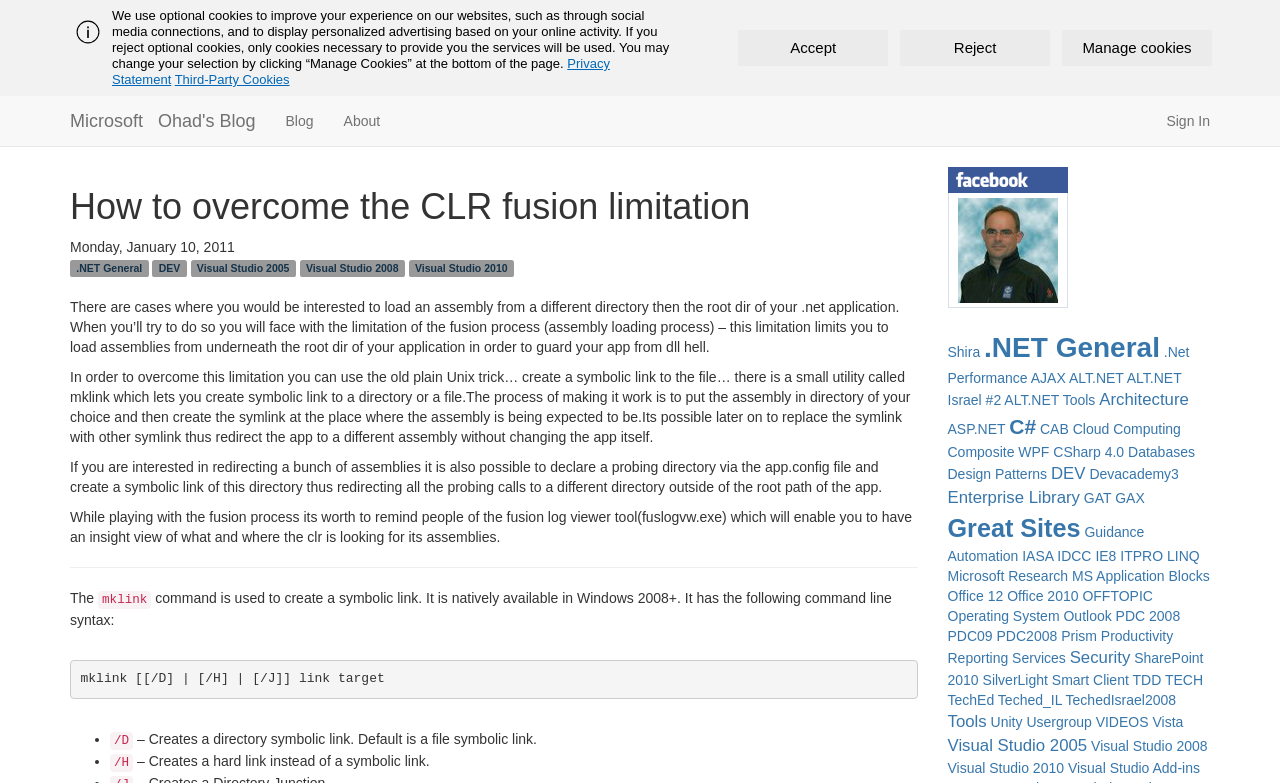How many categories are listed in the blog post?
From the screenshot, supply a one-word or short-phrase answer.

Multiple